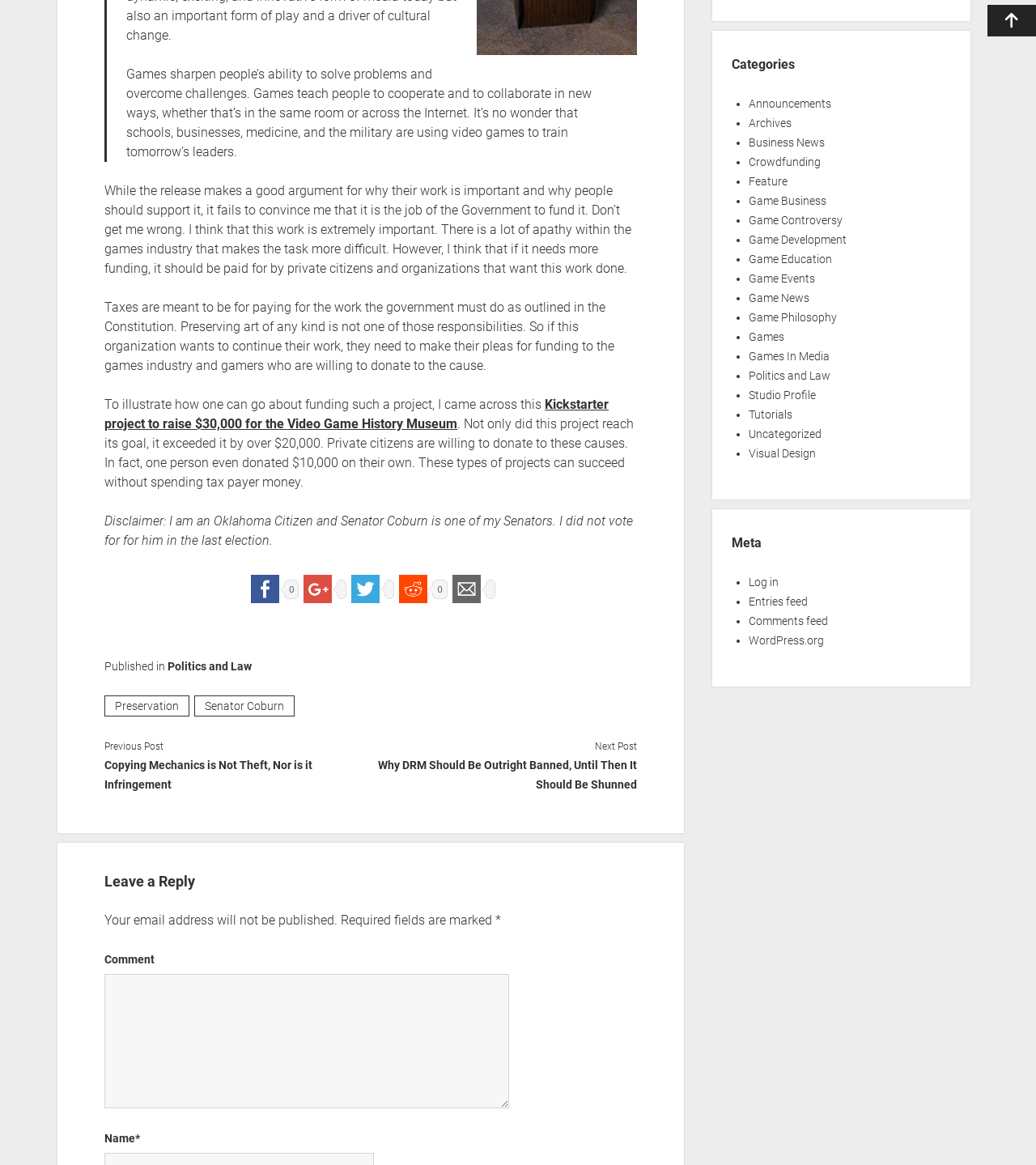What can be done with the 'Comment' textbox?
Please provide a detailed answer to the question.

The 'Comment' textbox is a required field where users can enter their comments or replies to the article. The textbox is accompanied by other fields for entering name and email address, which are also required.